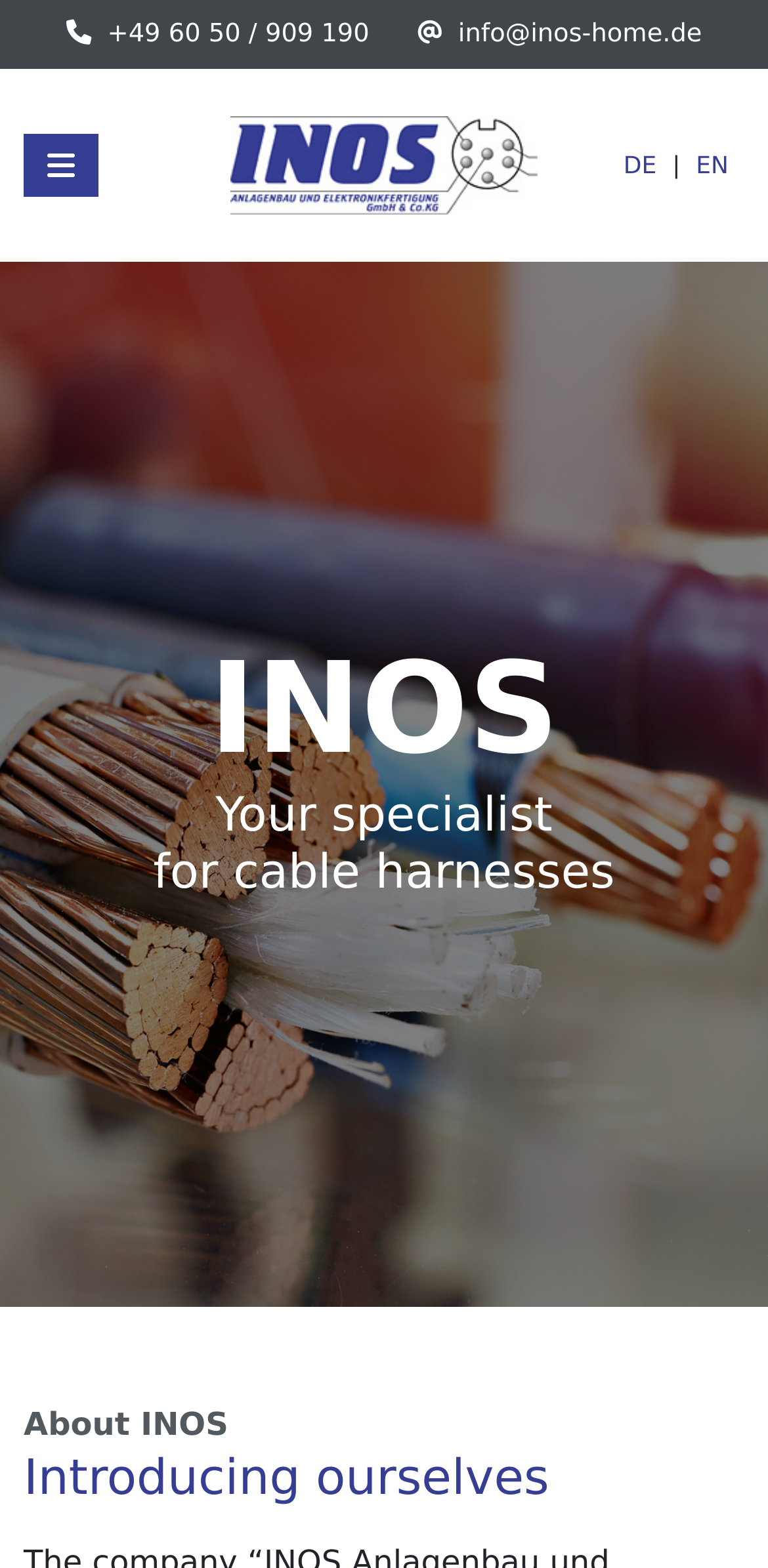What language options are available on this webpage?
Using the information from the image, provide a comprehensive answer to the question.

I noticed that there are two language options at the top right corner of the webpage, which are DE and EN. These options are likely to change the language of the webpage's content.